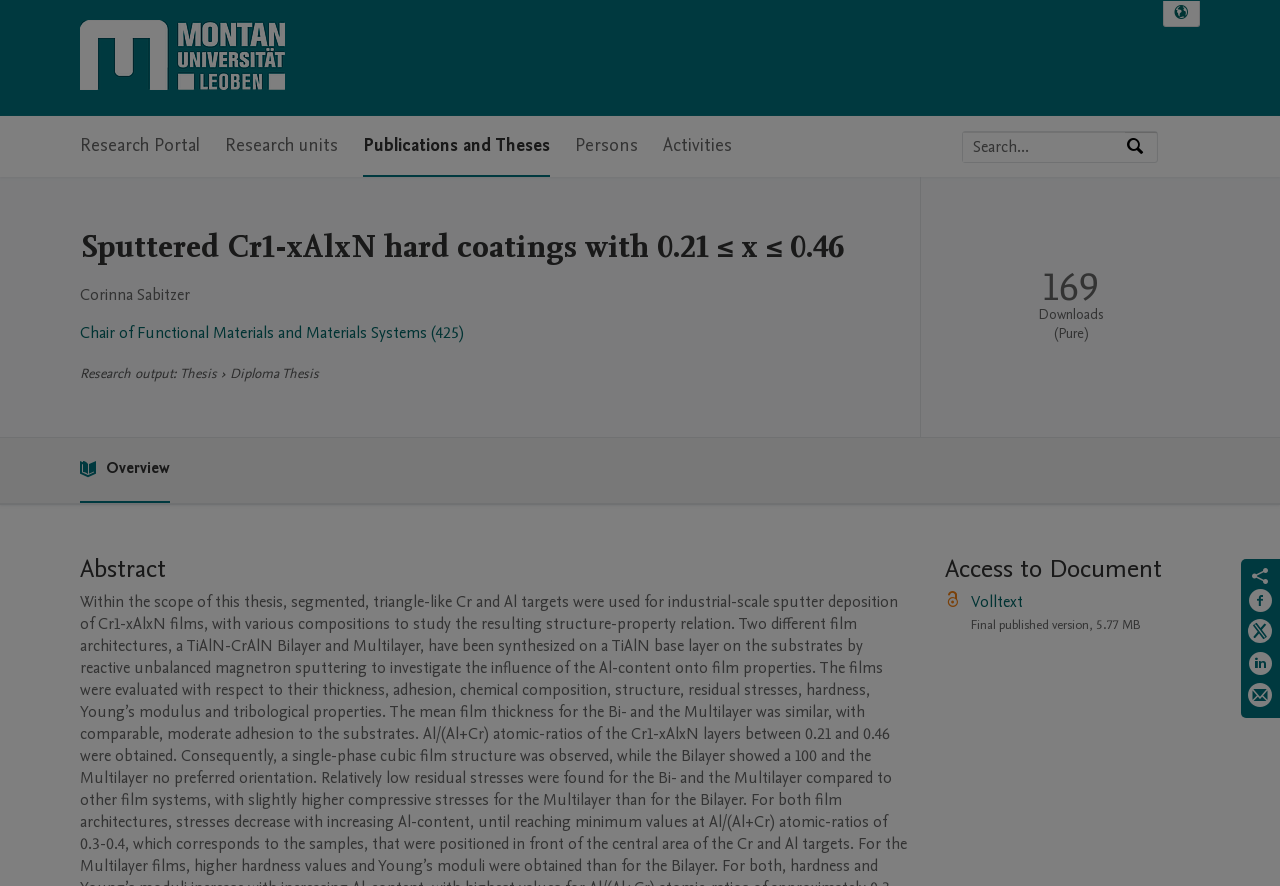Determine the bounding box coordinates of the element's region needed to click to follow the instruction: "View research output". Provide these coordinates as four float numbers between 0 and 1, formatted as [left, top, right, bottom].

[0.062, 0.411, 0.135, 0.432]